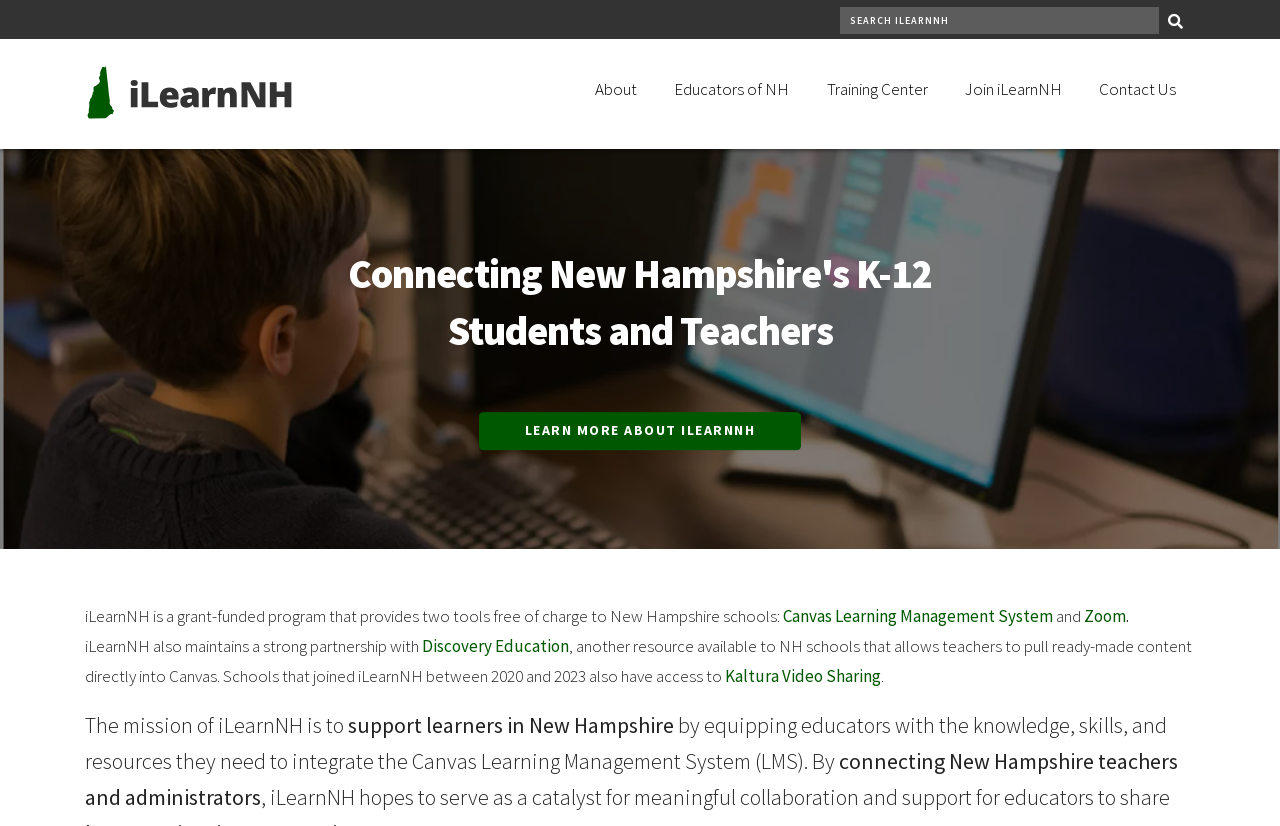What is the main purpose of iLearnNH?
Using the image as a reference, answer the question in detail.

Based on the webpage content, iLearnNH is a grant-funded program that provides two tools free of charge to New Hampshire schools, which are Canvas Learning Management System and Zoom. The mission of iLearnNH is to support learners in New Hampshire by equipping educators with the knowledge, skills, and resources they need to integrate the Canvas Learning Management System.